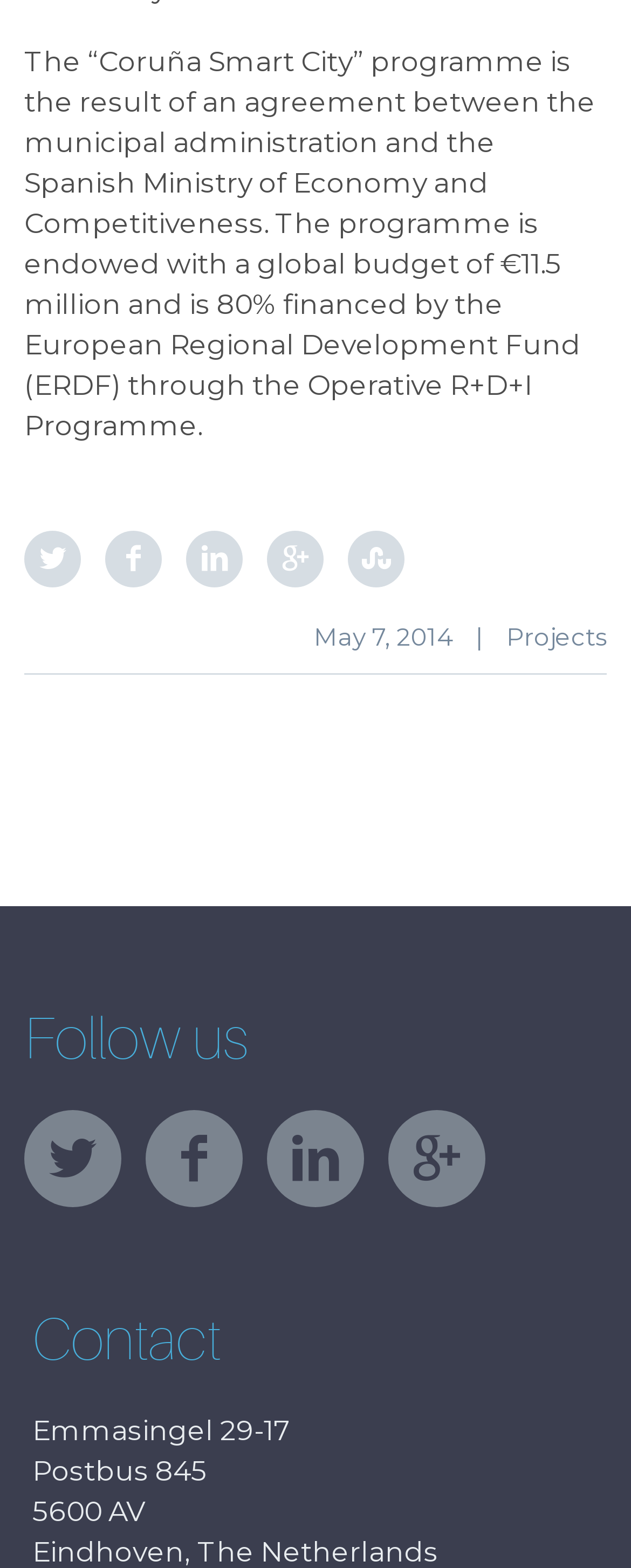Respond to the following question using a concise word or phrase: 
What is the date mentioned on the webpage?

May 7, 2014